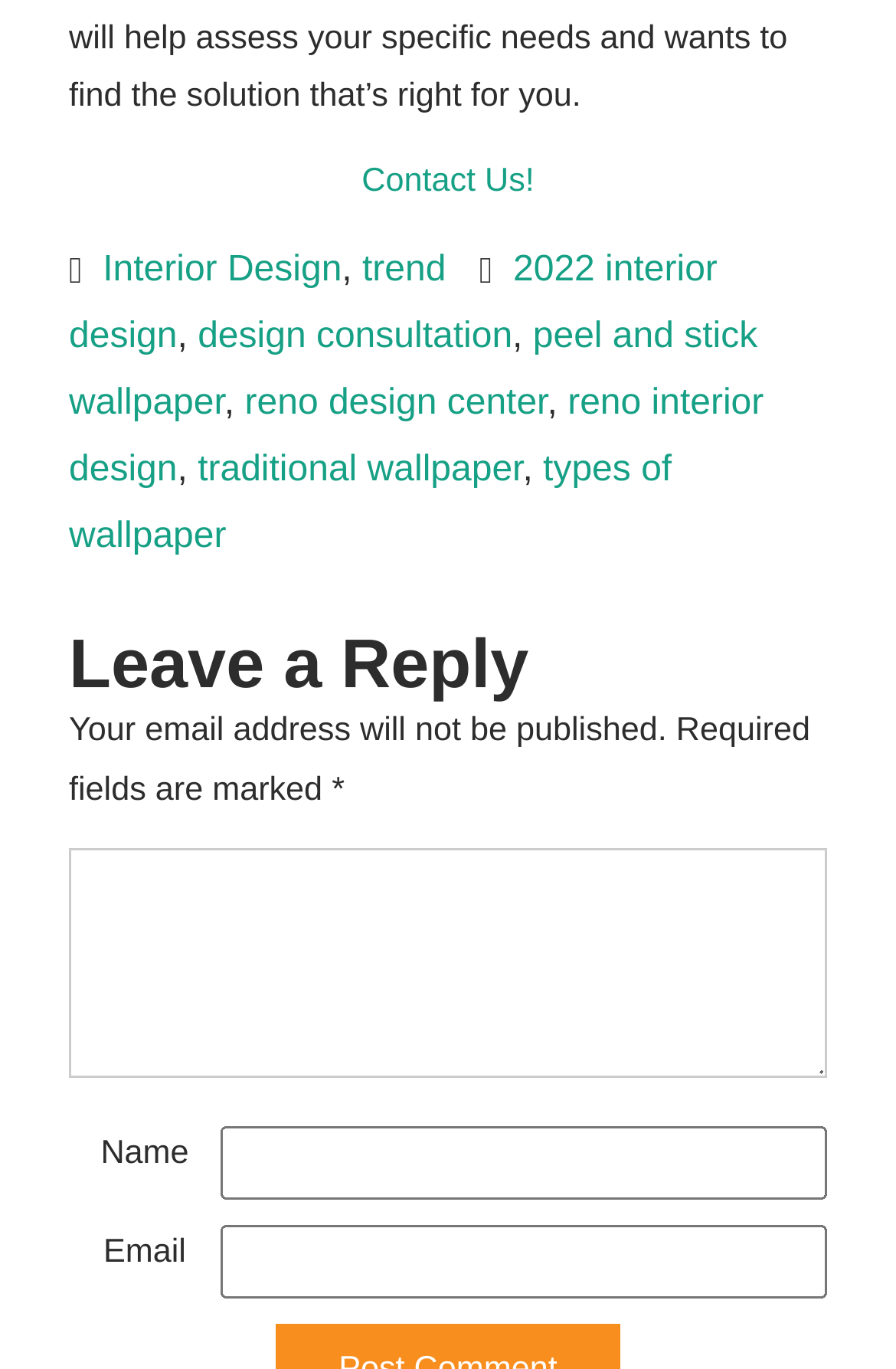Given the content of the image, can you provide a detailed answer to the question?
What is the purpose of the 'Contact Us!' link?

The 'Contact Us!' link is typically used to allow users to get in touch with the website owners or administrators. It may lead to a contact form, email address, or other means of communication.